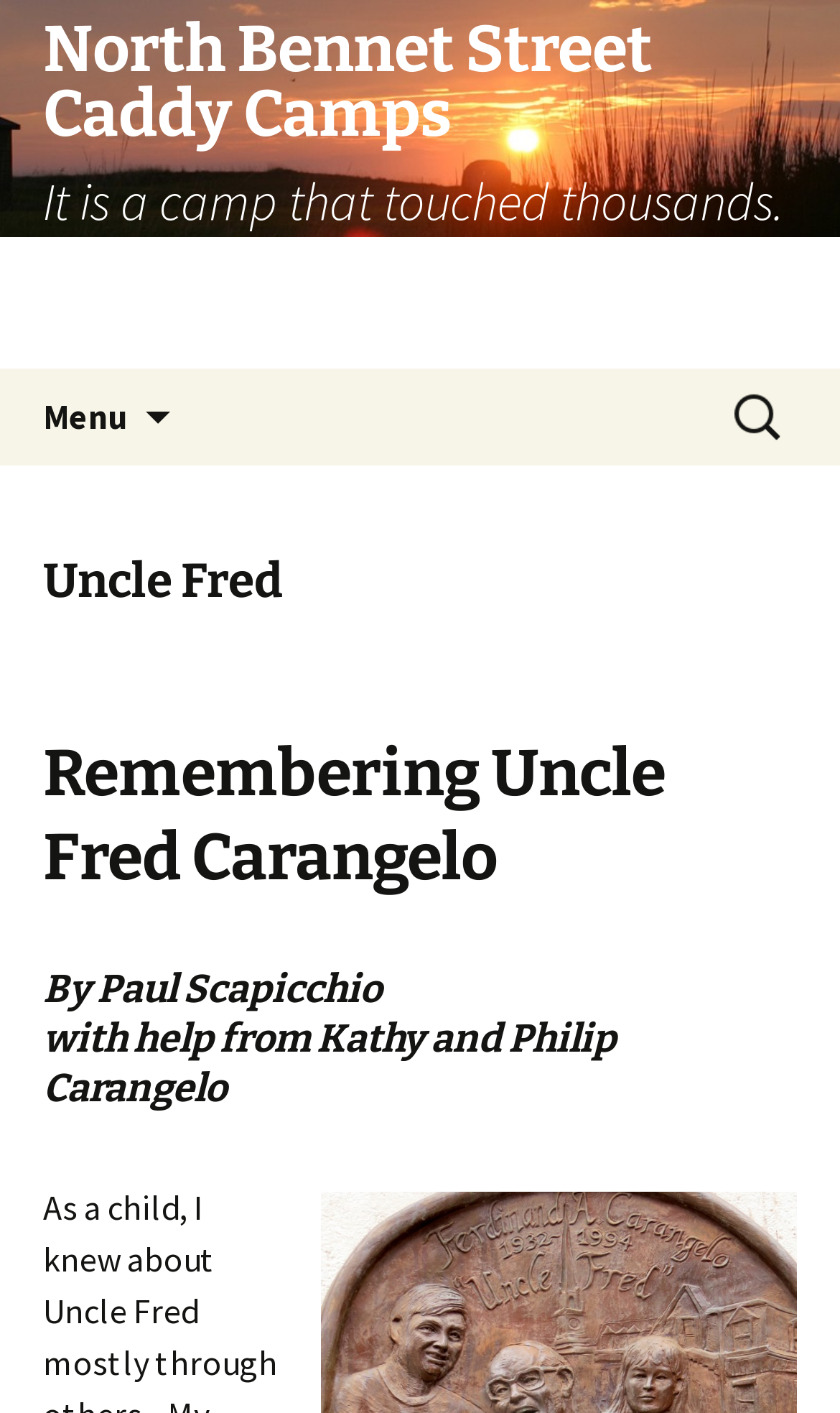Who is Uncle Fred?
Please answer the question with a detailed response using the information from the screenshot.

The question asks for the identity of Uncle Fred, which can be found in the heading element with the text 'Remembering Uncle Fred Carangelo'. This suggests that Uncle Fred is a person named Carangelo.